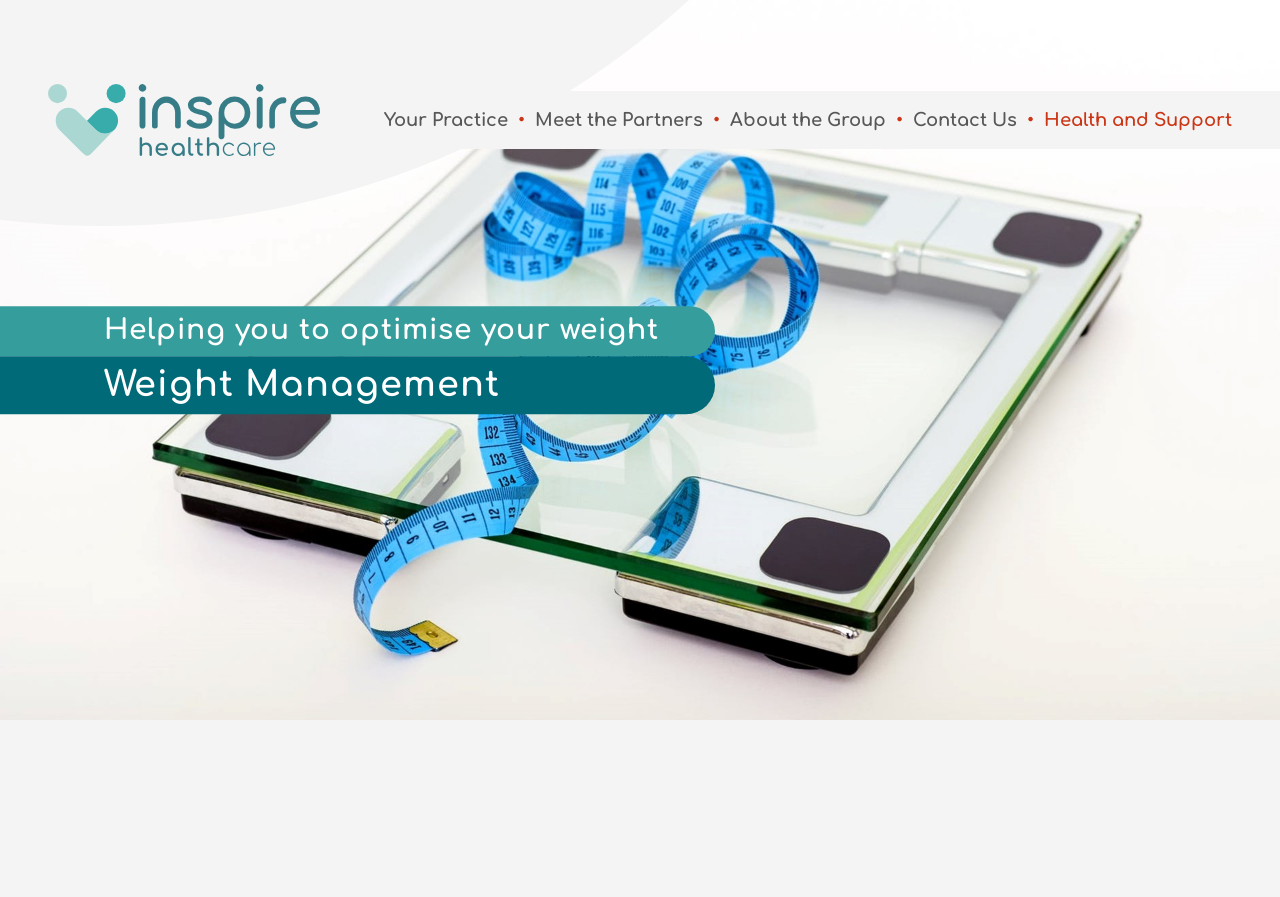Is there an image on the webpage?
Look at the image and answer the question with a single word or phrase.

Yes